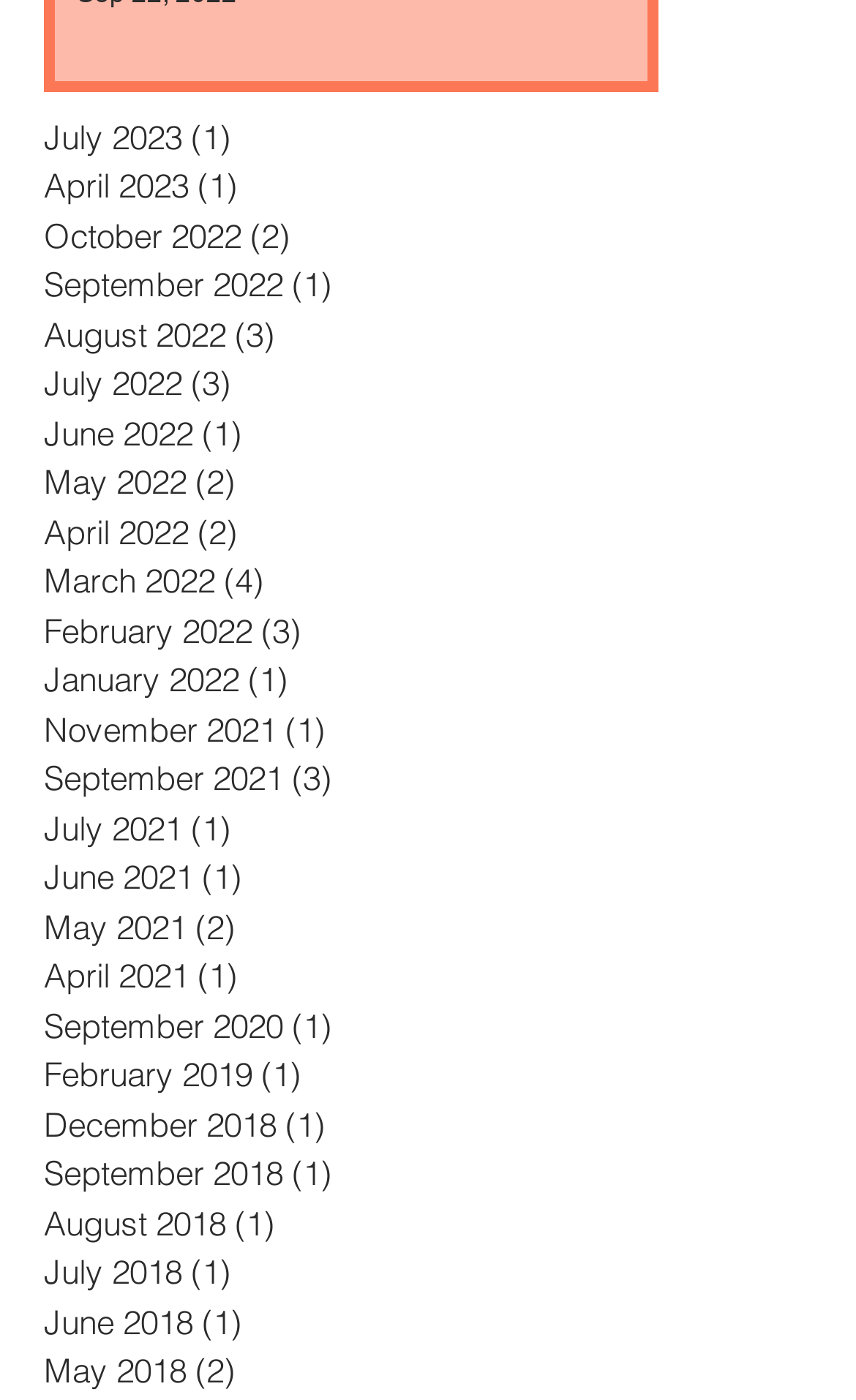What is the month with the most posts in 2022?
Can you provide a detailed and comprehensive answer to the question?

By examining the list of links, I found that the month with the most posts in 2022 is March, which is indicated by the link 'March 2022 4 posts'.